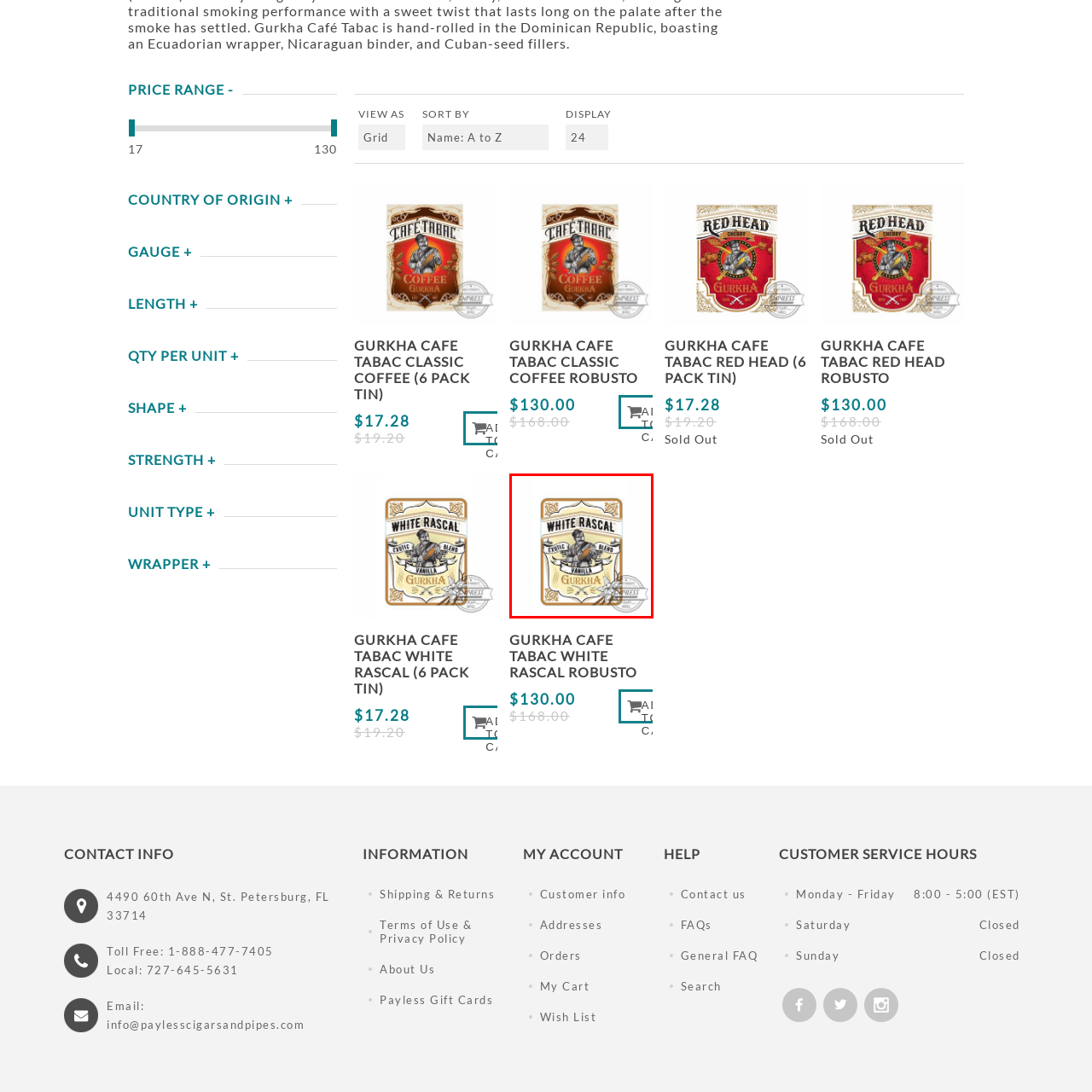Check the image highlighted by the red rectangle and provide a single word or phrase for the question:
What company is linked to the 'GURKHA' signature?

Gurkha cigars company